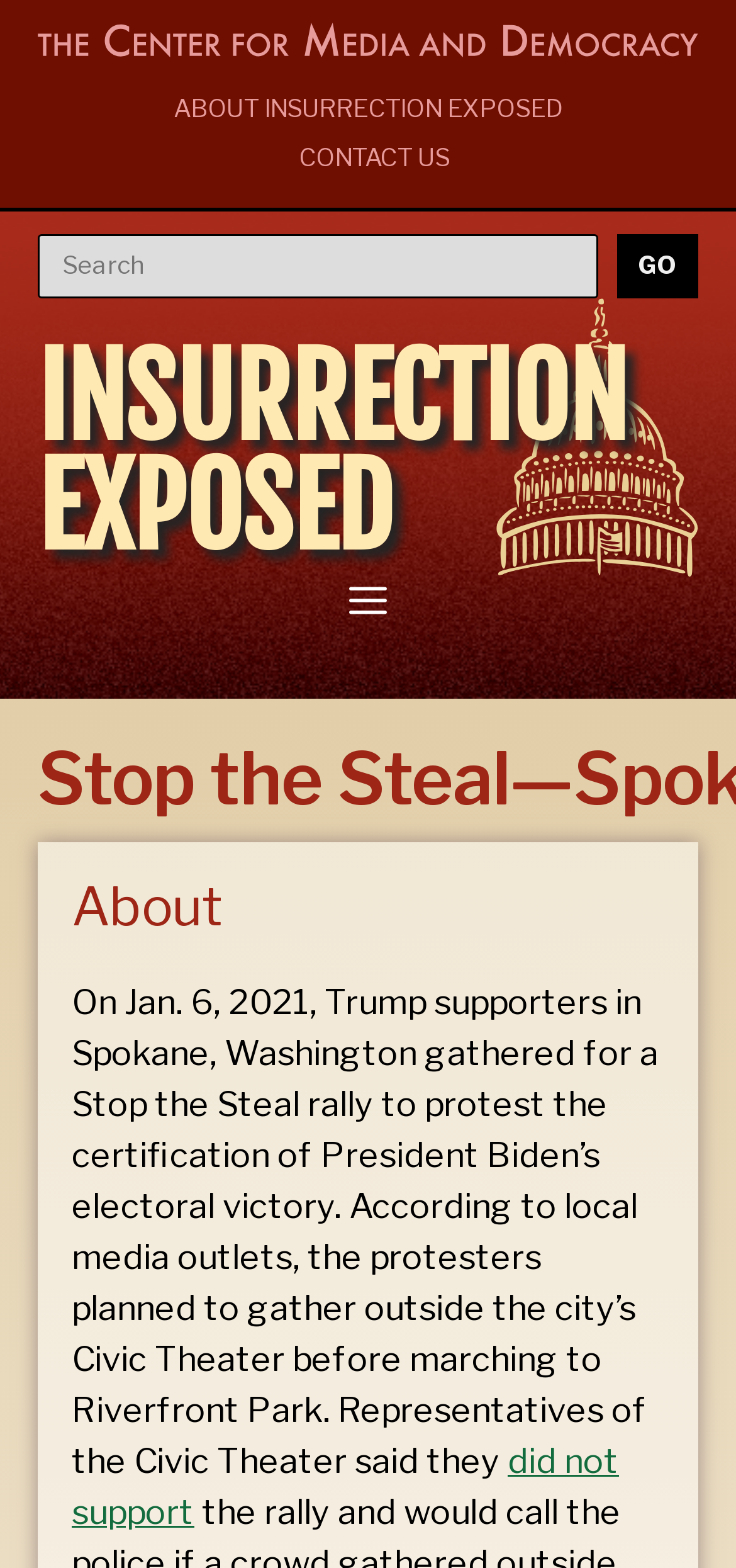Determine the bounding box coordinates of the target area to click to execute the following instruction: "go to ABOUT INSURRECTION EXPOSED."

[0.236, 0.059, 0.764, 0.078]